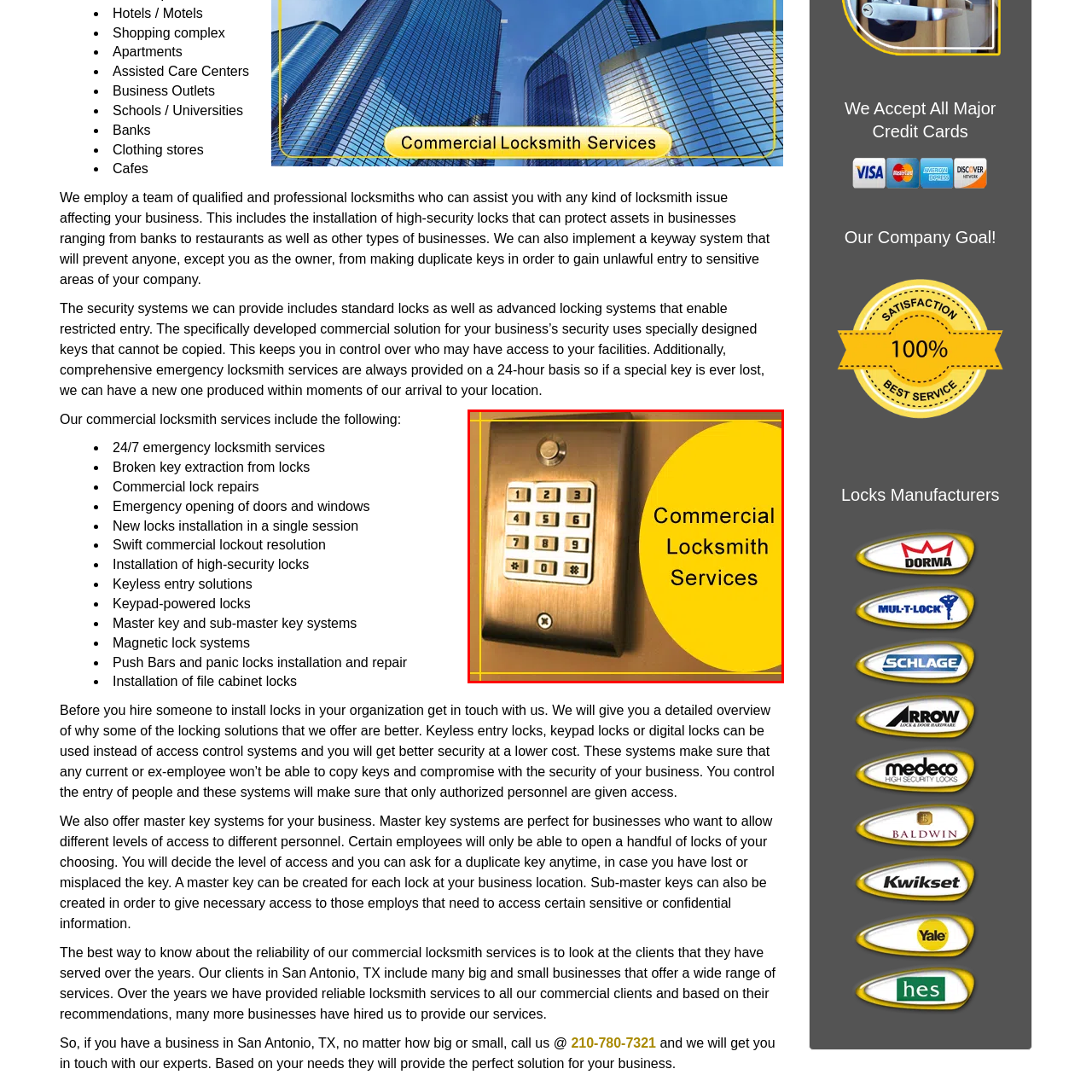What type of buttons are on the keypad?
Pay attention to the segment of the image within the red bounding box and offer a detailed answer to the question.

The caption describes the metallic keypad as featuring numbered buttons arranged in a grid, which implies that the buttons on the keypad are numbered.